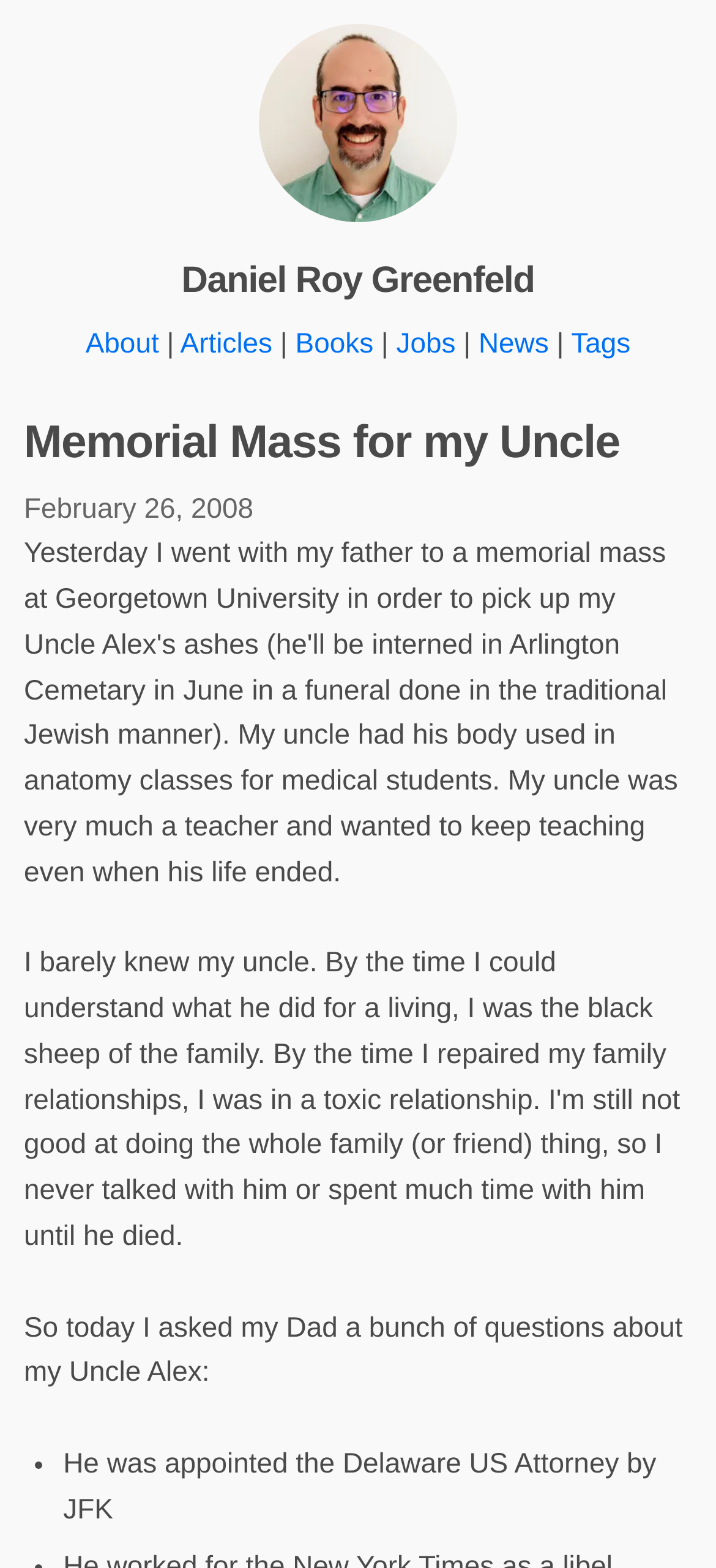What is the name of the author?
Please respond to the question thoroughly and include all relevant details.

The name of the author can be inferred from the link 'Daniel Roy Greenfeld' which appears at the top of the webpage, and also from the image with the same name.